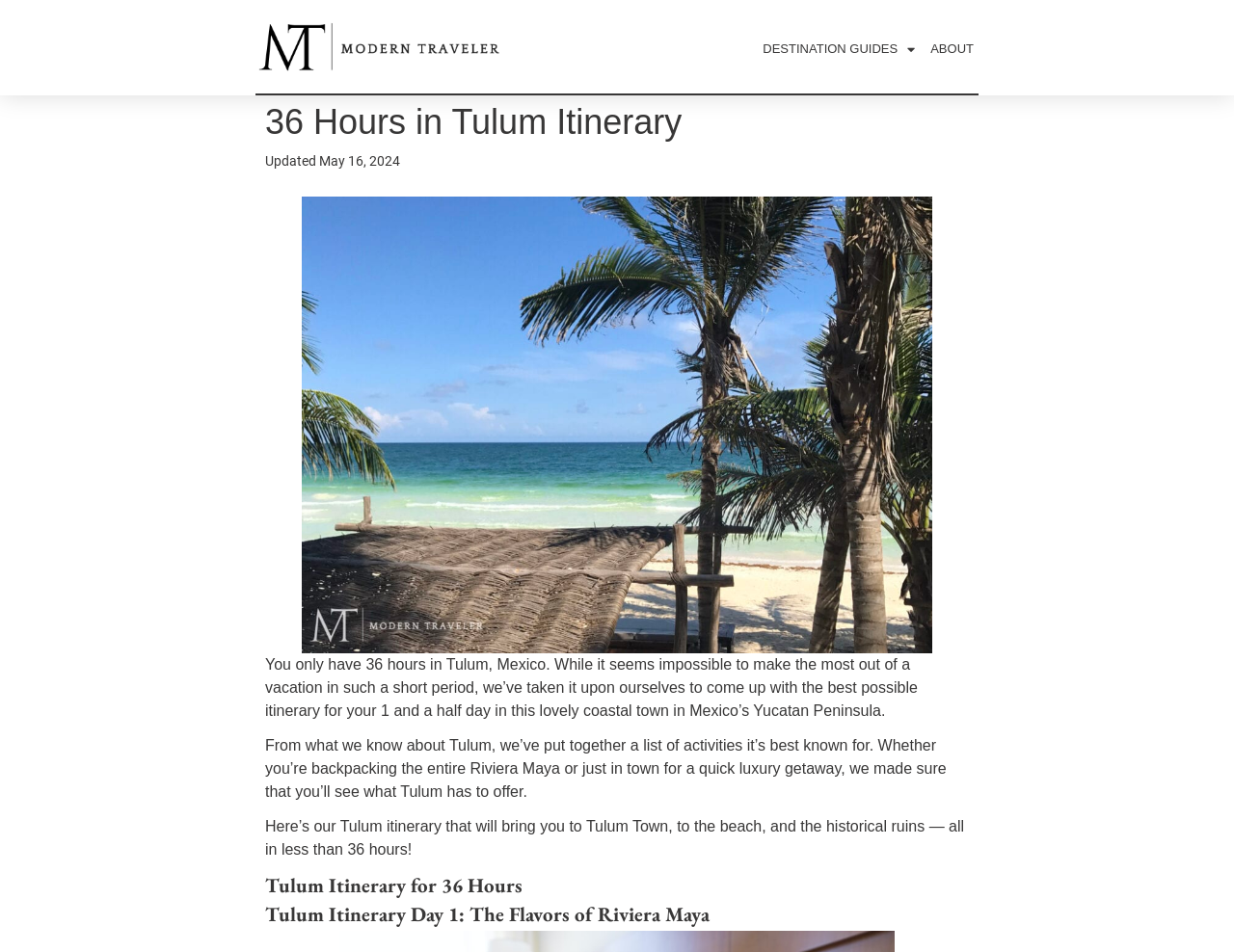Explain the webpage in detail.

This webpage is a travel guide for Tulum, Mexico, specifically a 36-hour itinerary. At the top, there are three links: an empty link, "DESTINATION GUIDES" with a dropdown menu, and "ABOUT". Below these links, the title "36 Hours in Tulum Itinerary" is prominently displayed. 

To the right of the title, there is a note indicating that the content was "Updated" on "May 16, 2024". A large image of Tulum Beach with an ocean and palm trees takes up most of the top section of the page. 

Below the image, there is a brief introduction to Tulum, explaining that the webpage will provide an itinerary for making the most of a short 36-hour trip to this coastal town in Mexico's Yucatan Peninsula. The introduction is followed by a paragraph explaining that the webpage will cover the best activities Tulum has to offer, including exploring Tulum Town, the beach, and historical ruins.

The main content of the webpage is divided into sections, with headings such as "Tulum Itinerary for 36 Hours" and "Tulum Itinerary Day 1: The Flavors of Riviera Maya".